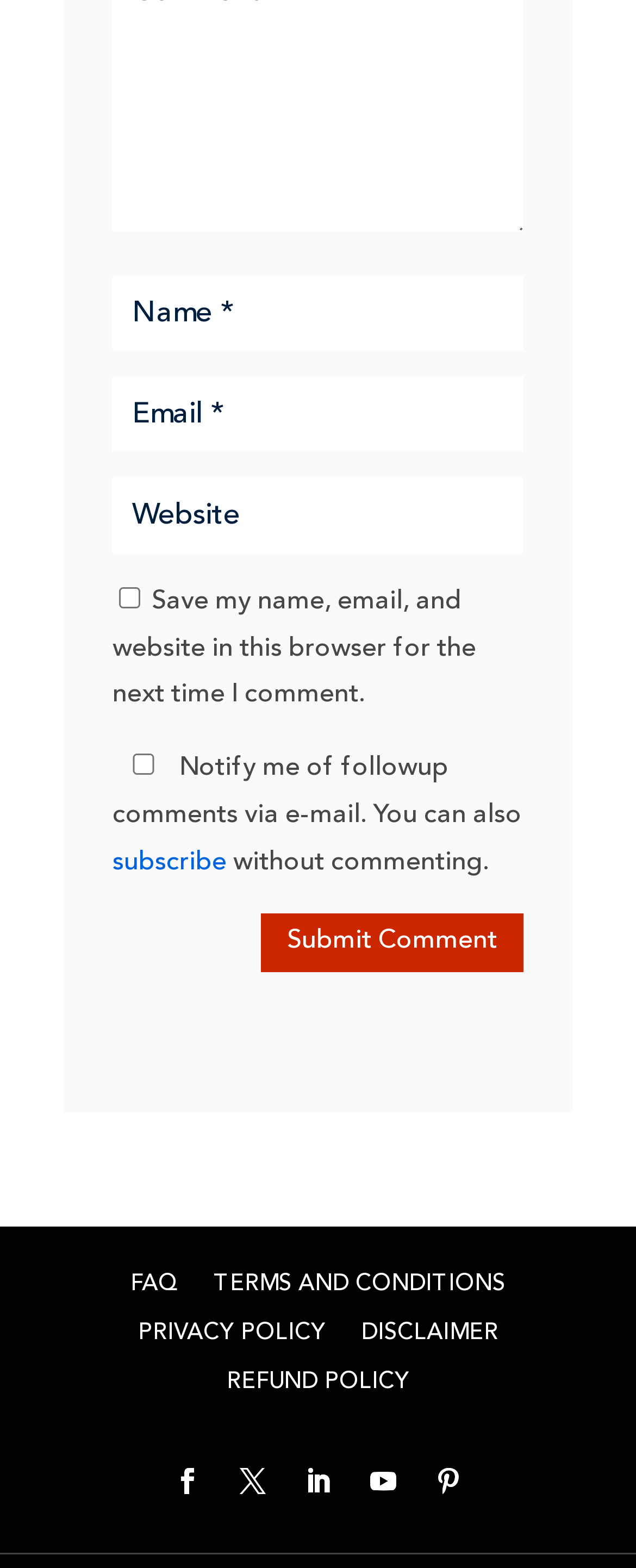Determine the bounding box coordinates for the UI element with the following description: "input value="Website" name="url"". The coordinates should be four float numbers between 0 and 1, represented as [left, top, right, bottom].

[0.177, 0.305, 0.823, 0.352]